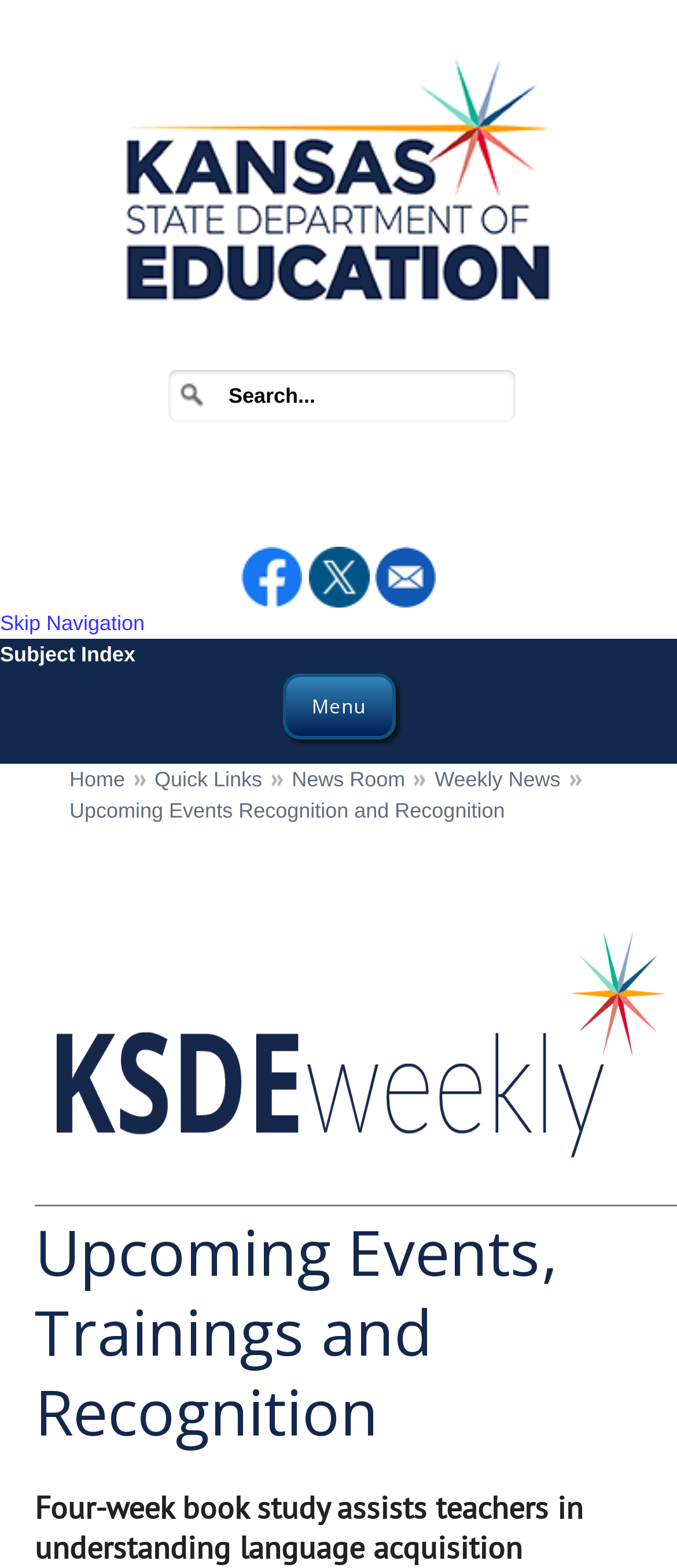Please find the bounding box for the UI component described as follows: "alt="Contact KSDE"".

[0.553, 0.359, 0.643, 0.375]